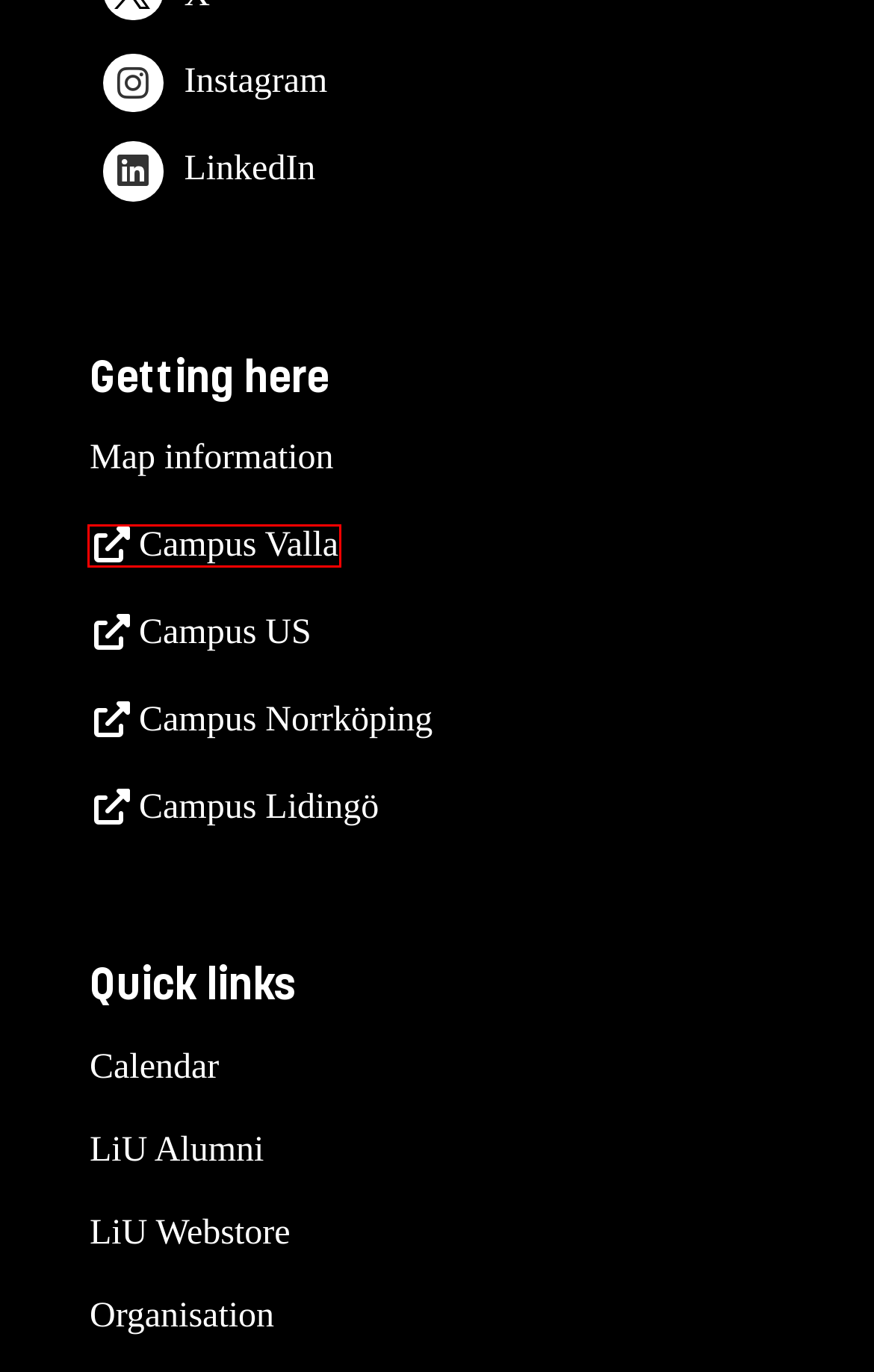Review the screenshot of a webpage that includes a red bounding box. Choose the most suitable webpage description that matches the new webpage after clicking the element within the red bounding box. Here are the candidates:
A. Calendar - Linköping University
B. MazeMap
C. The Organisation of Linköping University - Linköping University
D. LiU Alumni - Linköping University
E. Maps - Linköping University
F. Work at LiU - Linköping University
G. About this website - Linköping University
H. LiU webstore - Linköping University

B